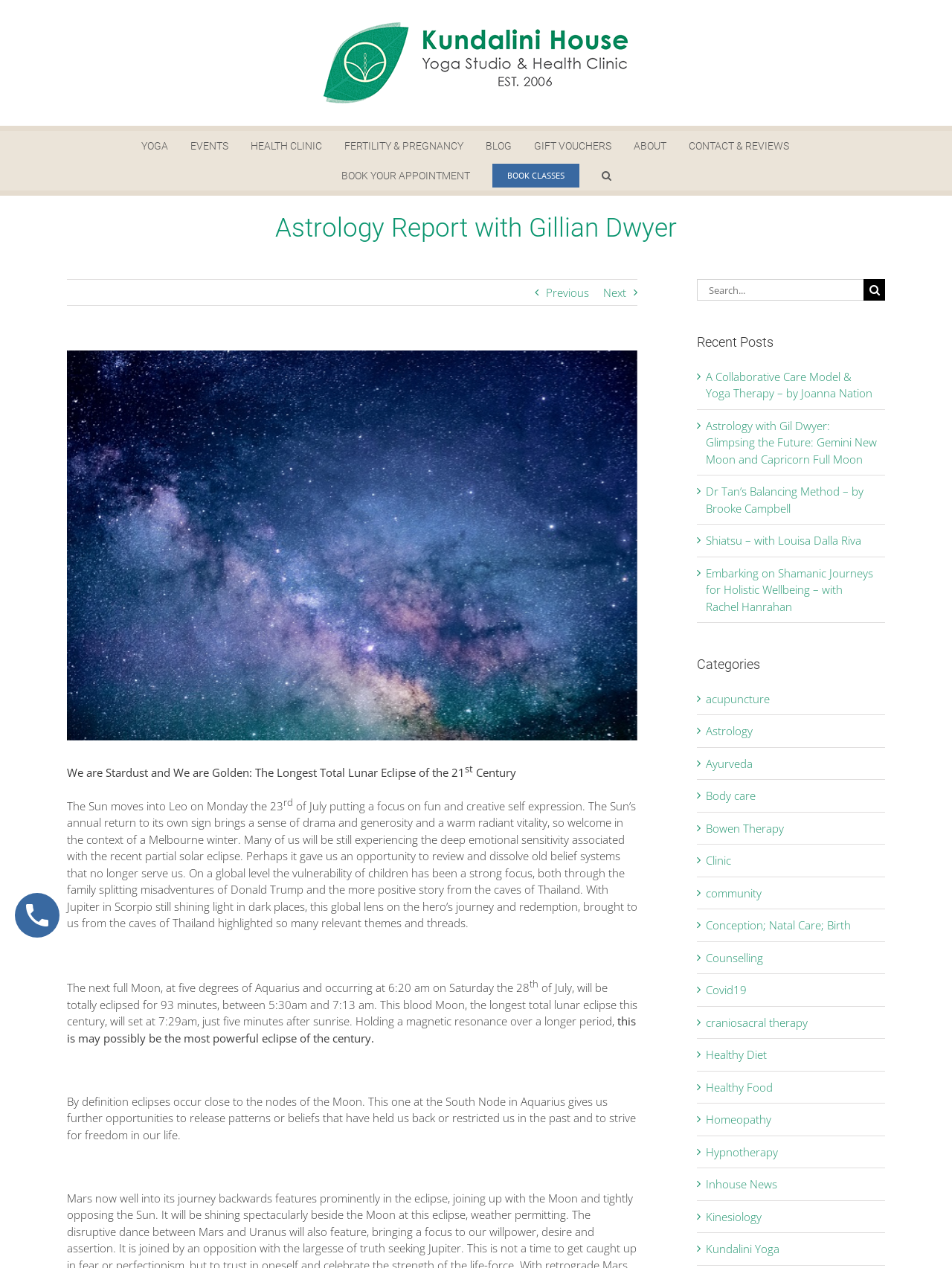Please answer the following question as detailed as possible based on the image: 
What is the link text of the first navigation item?

I found the navigation element with the description 'Main Menu'. Within this navigation element, I found a link element with the text 'YOGA', which is the answer to the question.